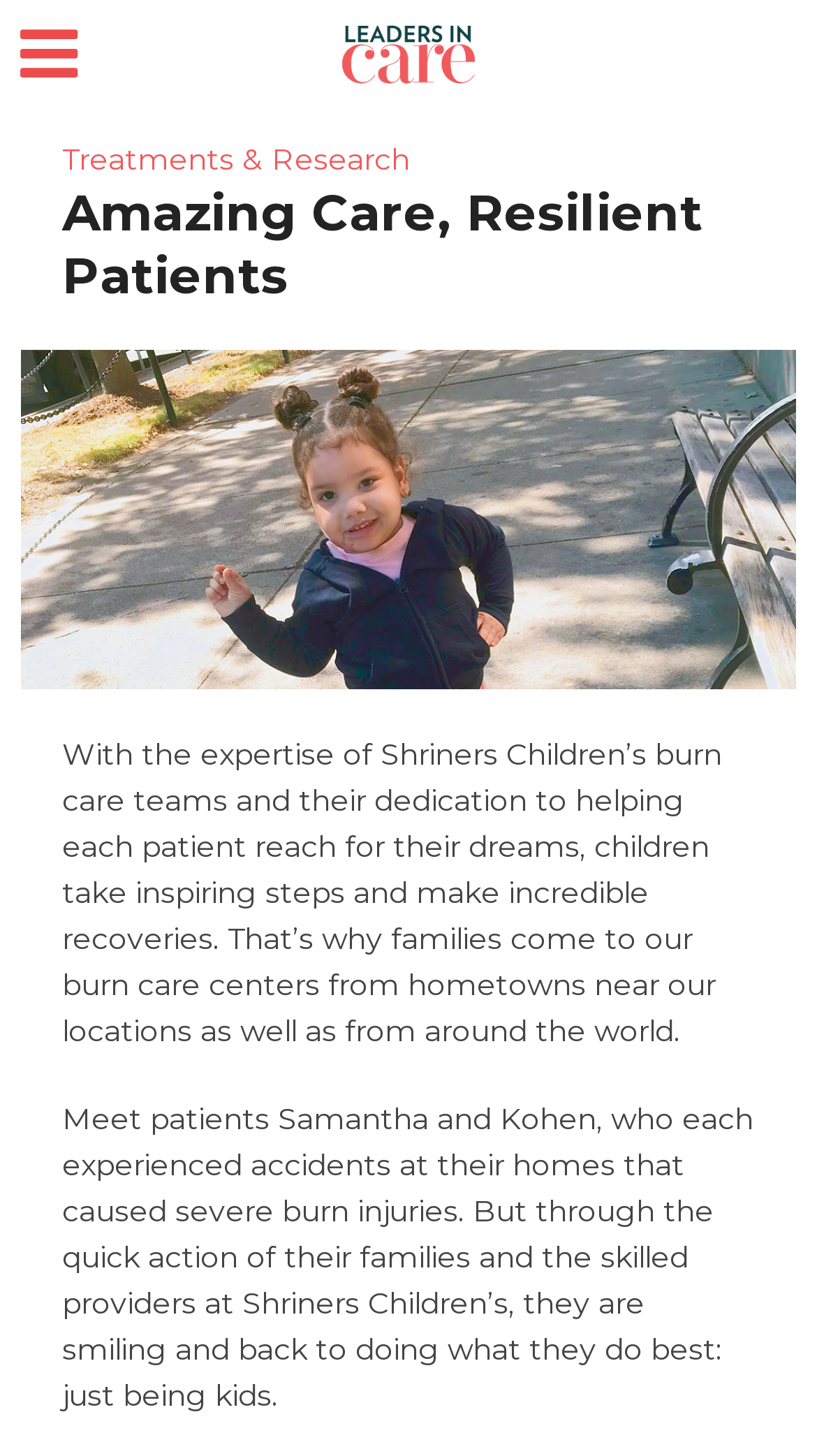Extract the heading text from the webpage.

Amazing Care, Resilient Patients